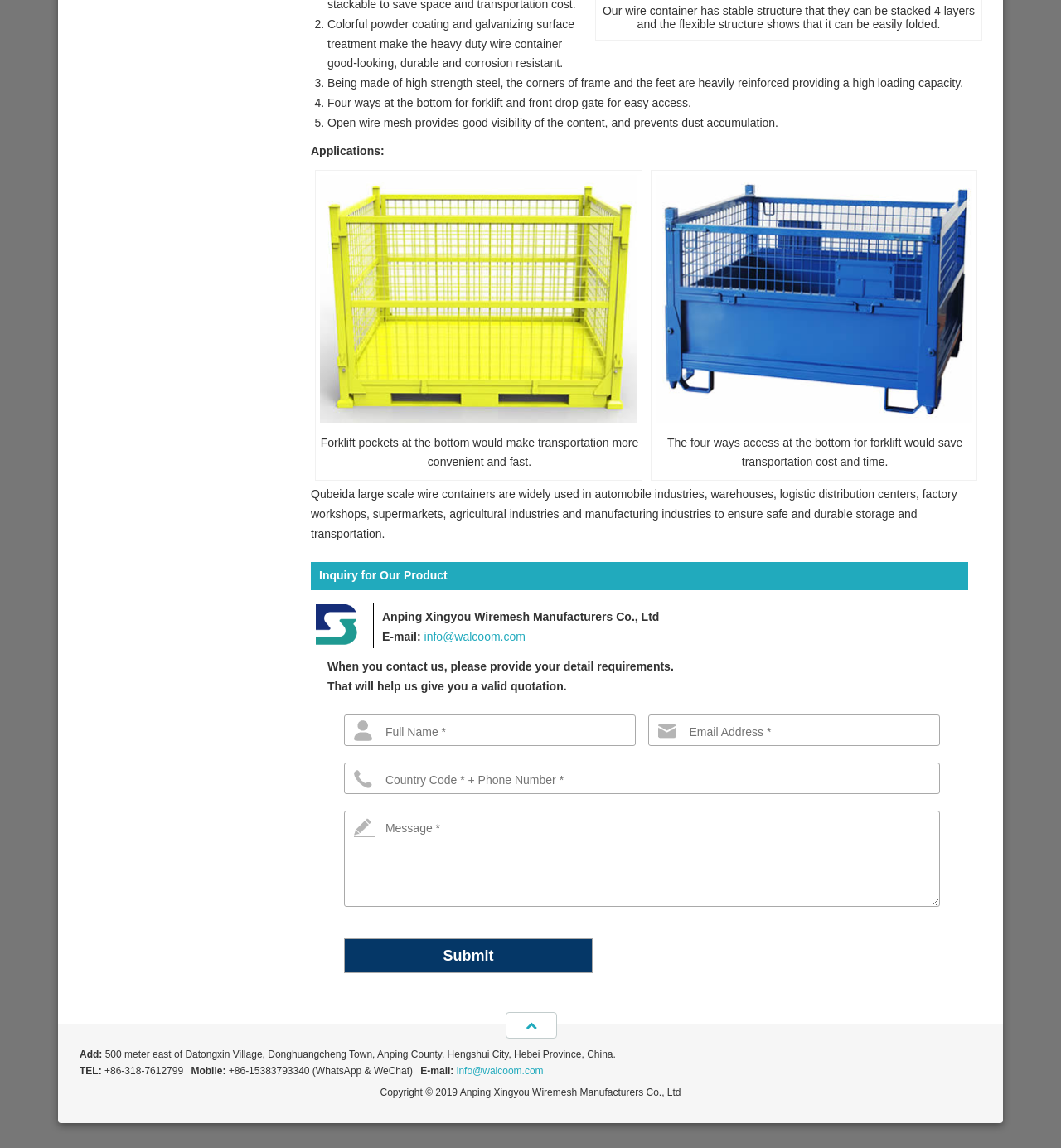What is the company name of the wire container manufacturer?
Could you give a comprehensive explanation in response to this question?

The company name can be found in the text 'Anping Xingyou Wiremesh Manufacturers Co., Ltd' which is located at the bottom of the webpage.